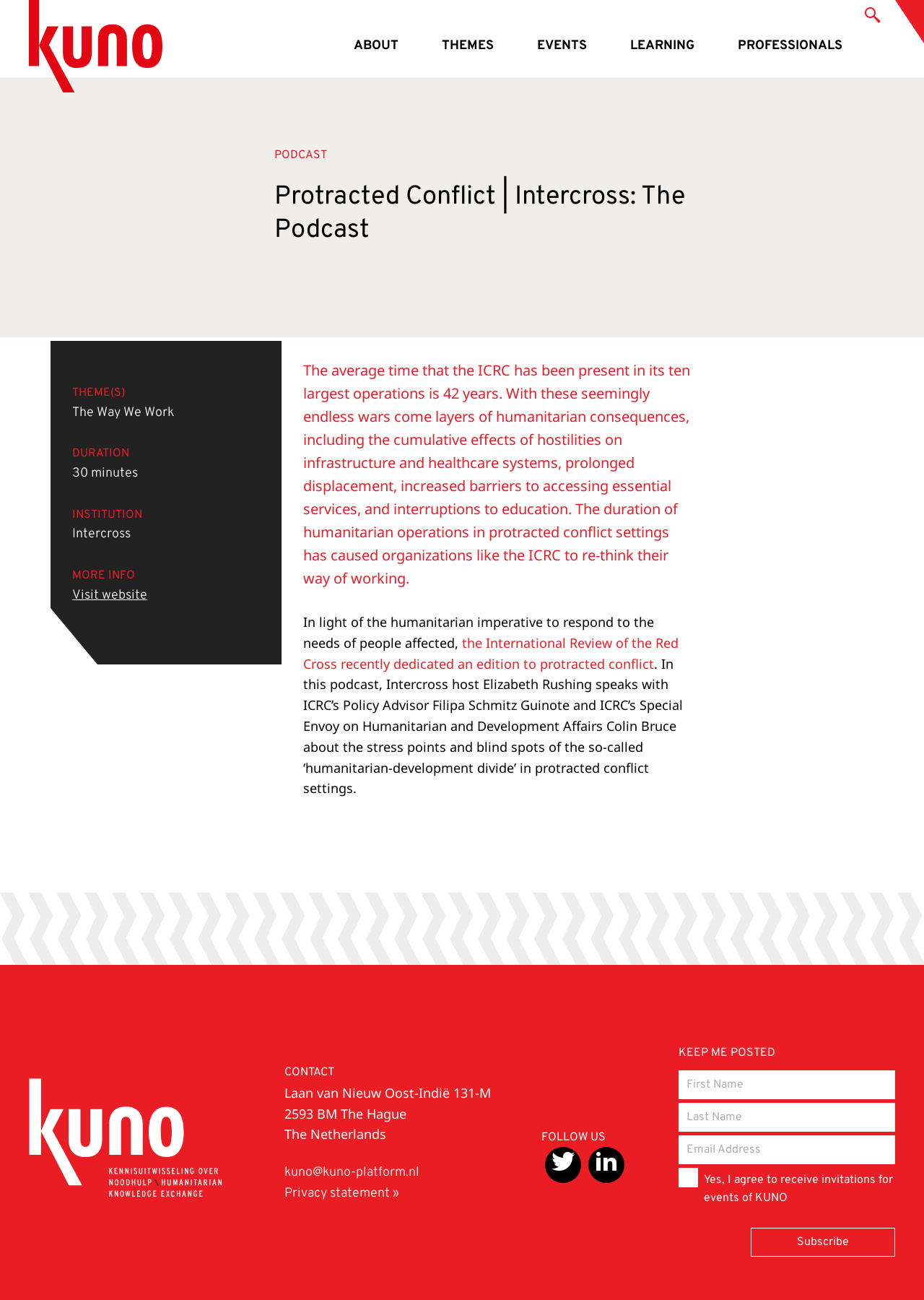Give the bounding box coordinates for this UI element: "C' Type Power Press Mechanical". The coordinates should be four float numbers between 0 and 1, arranged as [left, top, right, bottom].

None